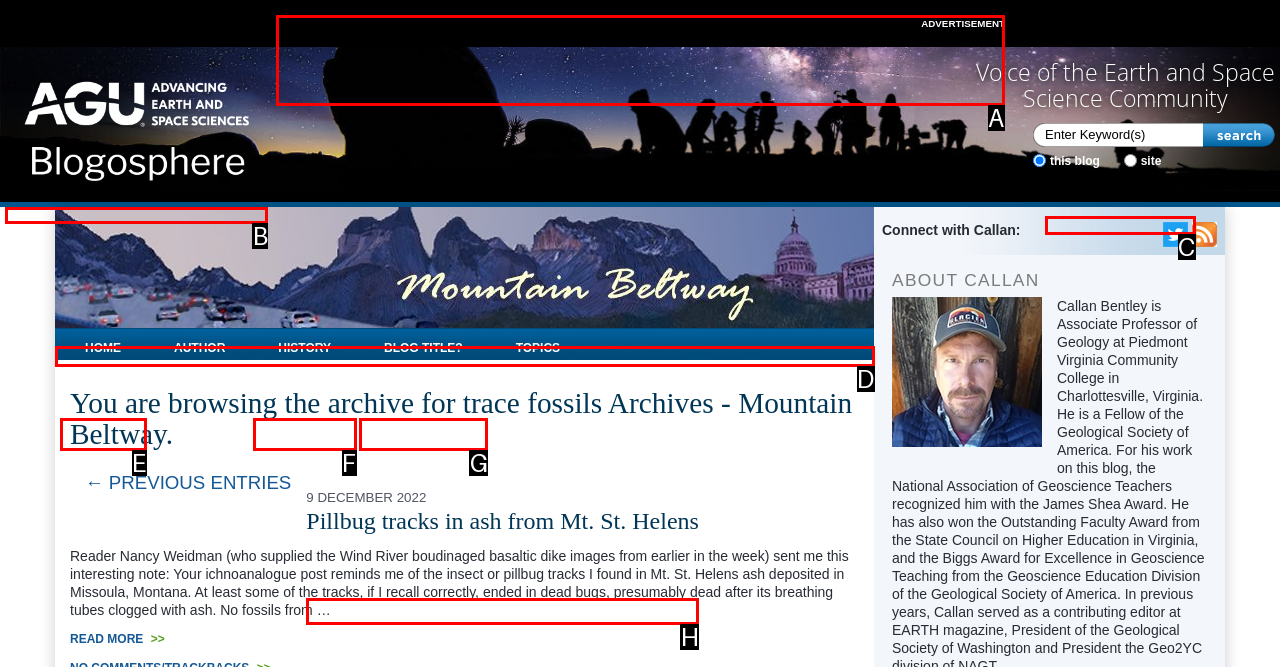Given the element description: Blog title?
Pick the letter of the correct option from the list.

G